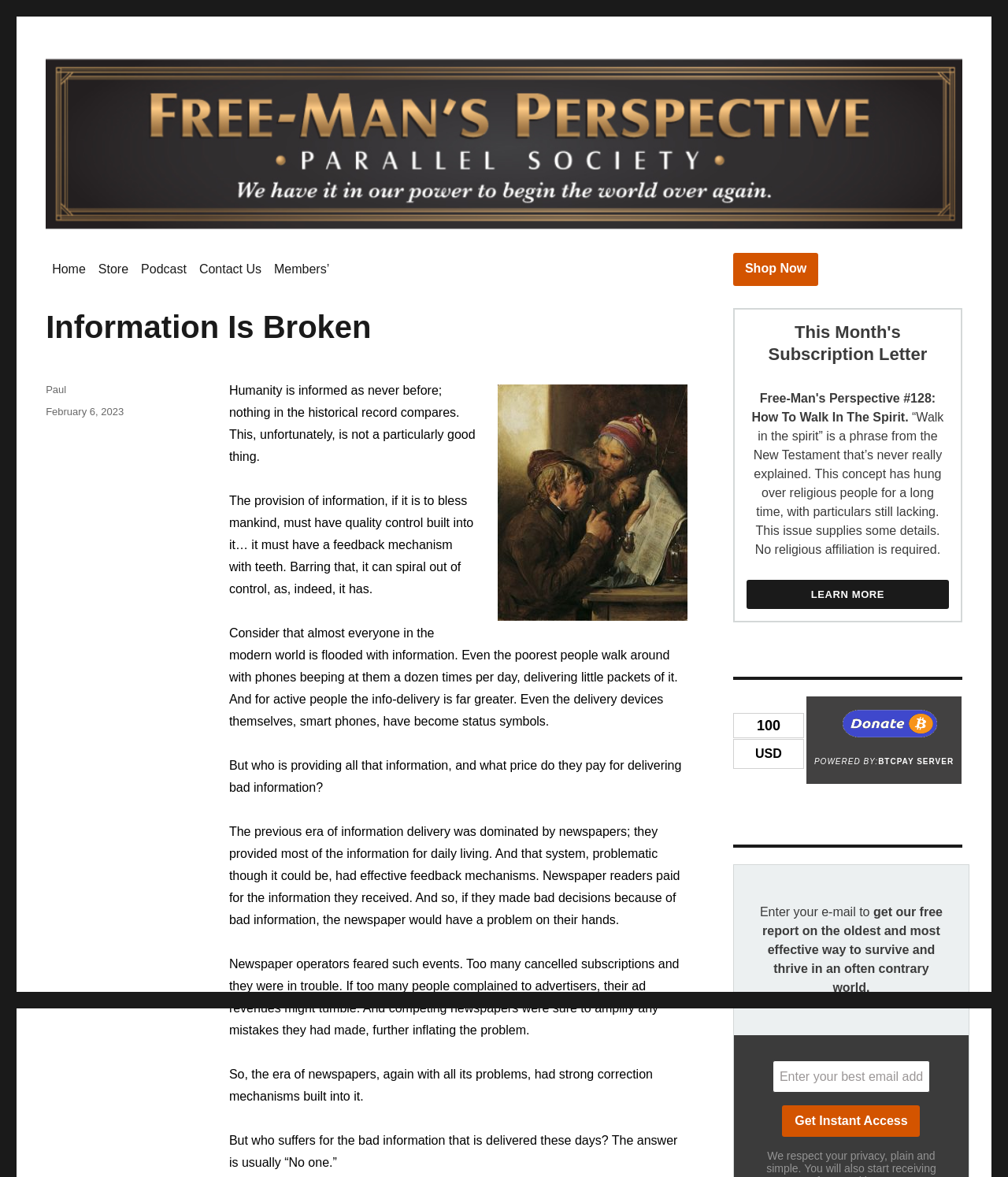Given the element description "value="Get Instant Access"", identify the bounding box of the corresponding UI element.

[0.776, 0.939, 0.913, 0.966]